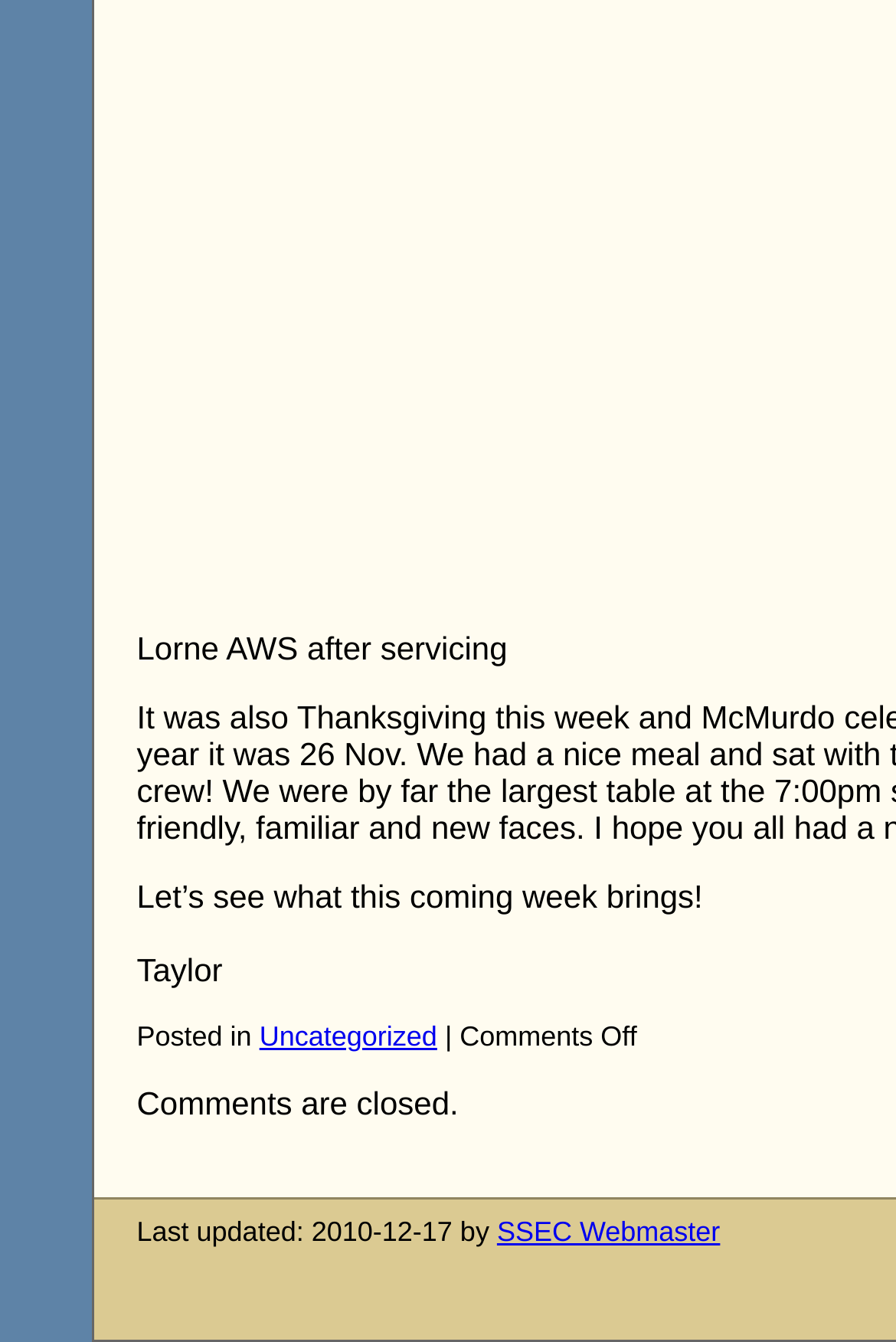Are comments allowed on the post?
Your answer should be a single word or phrase derived from the screenshot.

No